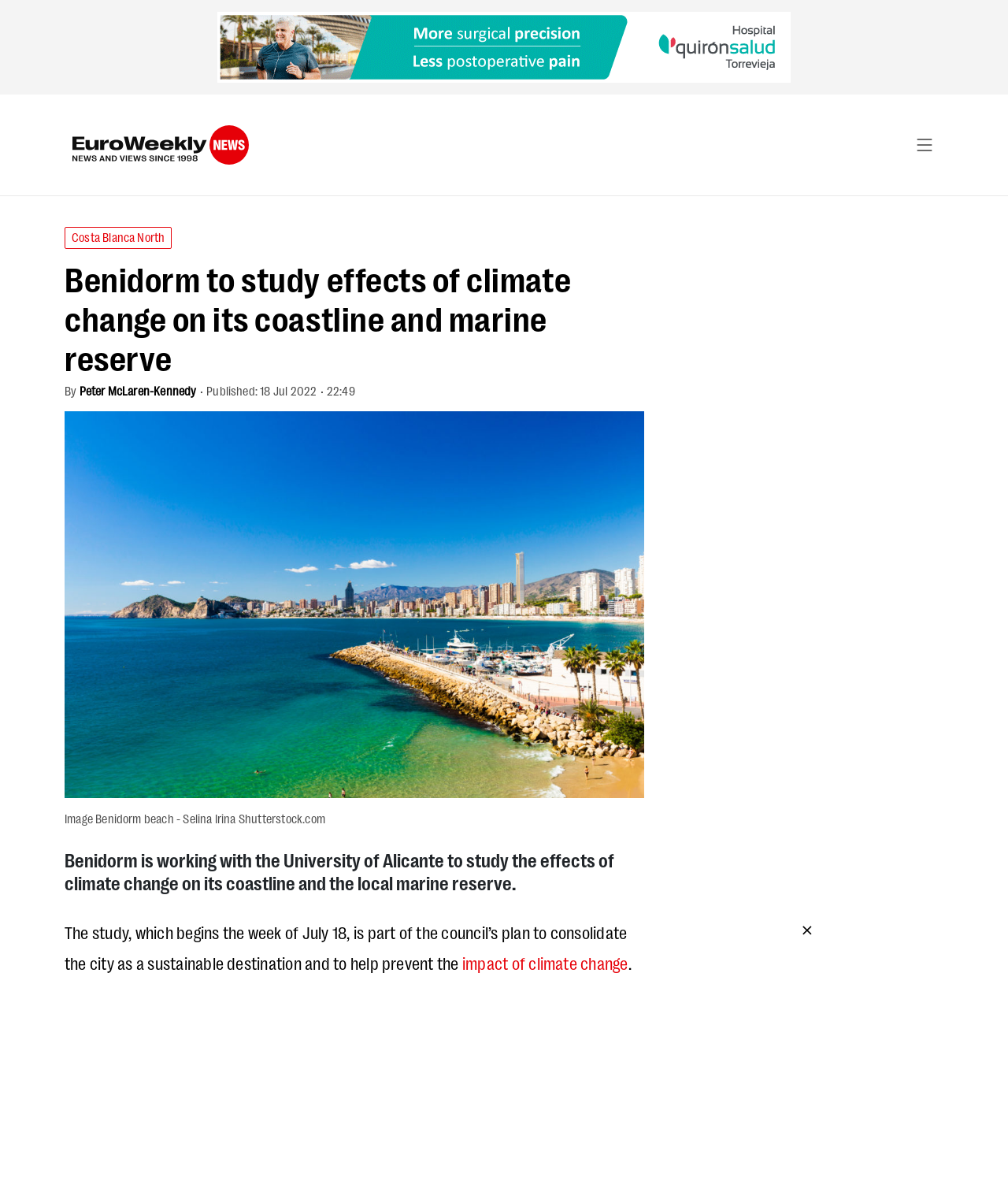Who is the author of the article?
From the image, respond using a single word or phrase.

Peter McLaren-Kennedy